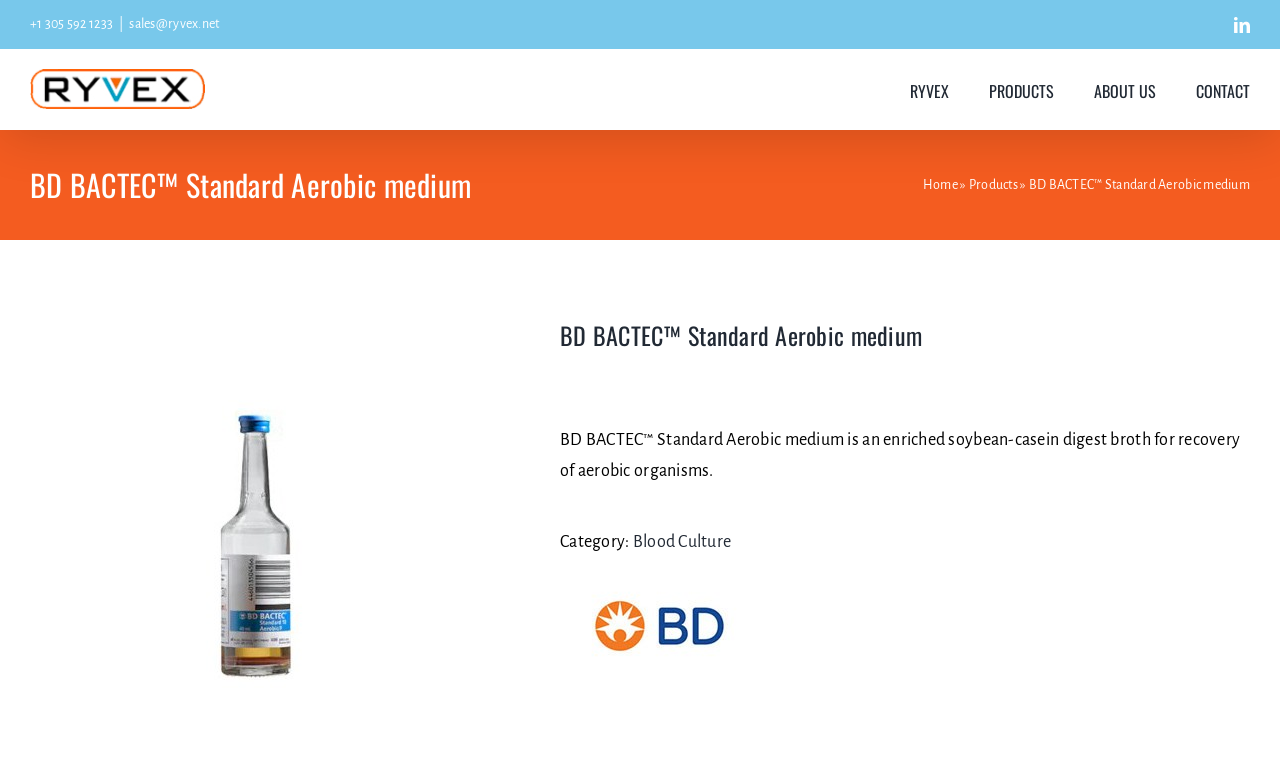What is the category of BD BACTEC Standard Aerobic medium?
Using the image as a reference, answer the question with a short word or phrase.

Blood Culture